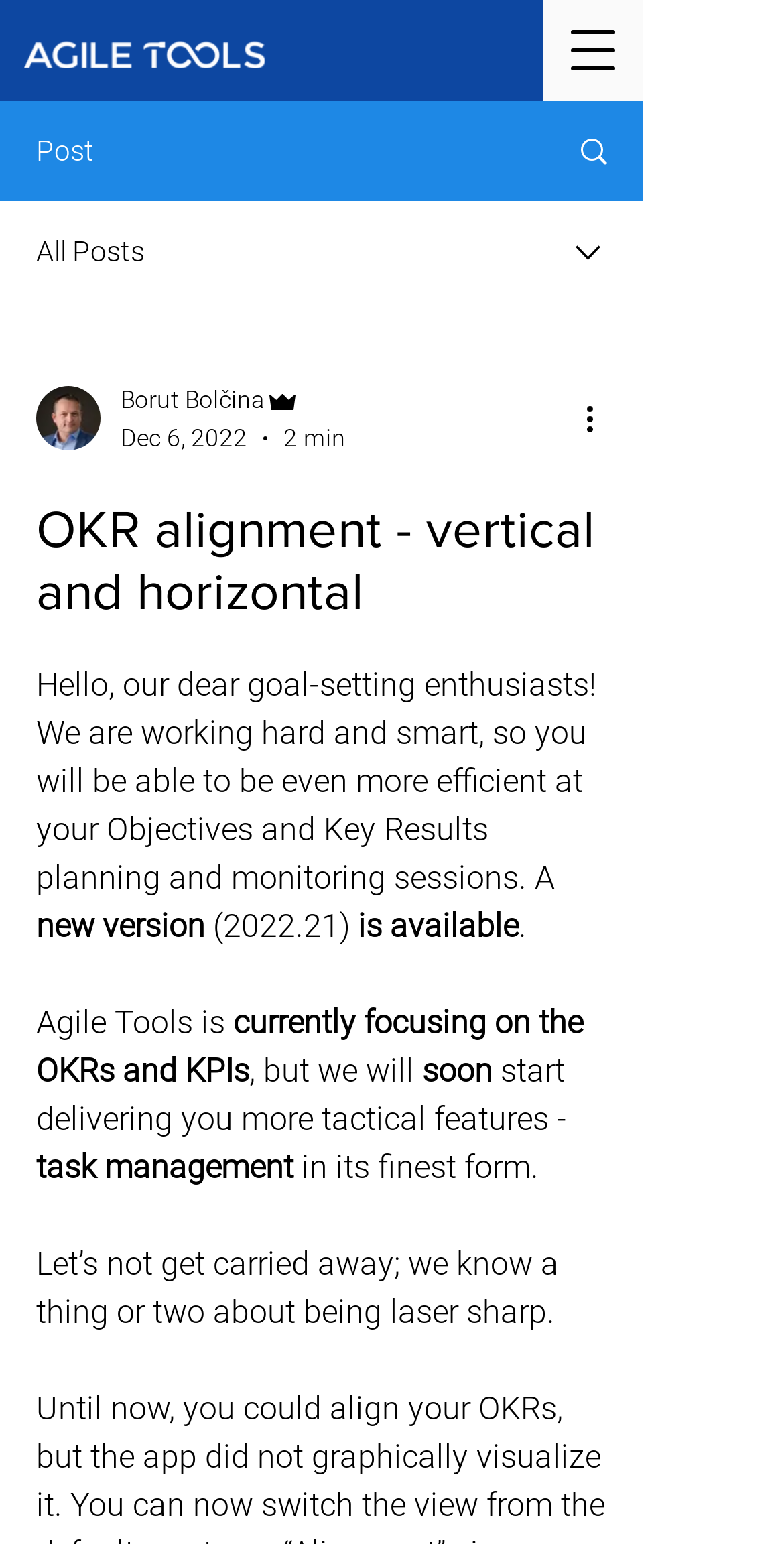Based on the image, please respond to the question with as much detail as possible:
What is the estimated reading time of the latest post?

I found the estimated reading time by looking at the combobox element, which contains a generic element with the text '2 min', indicating that it's the estimated reading time of the latest post.